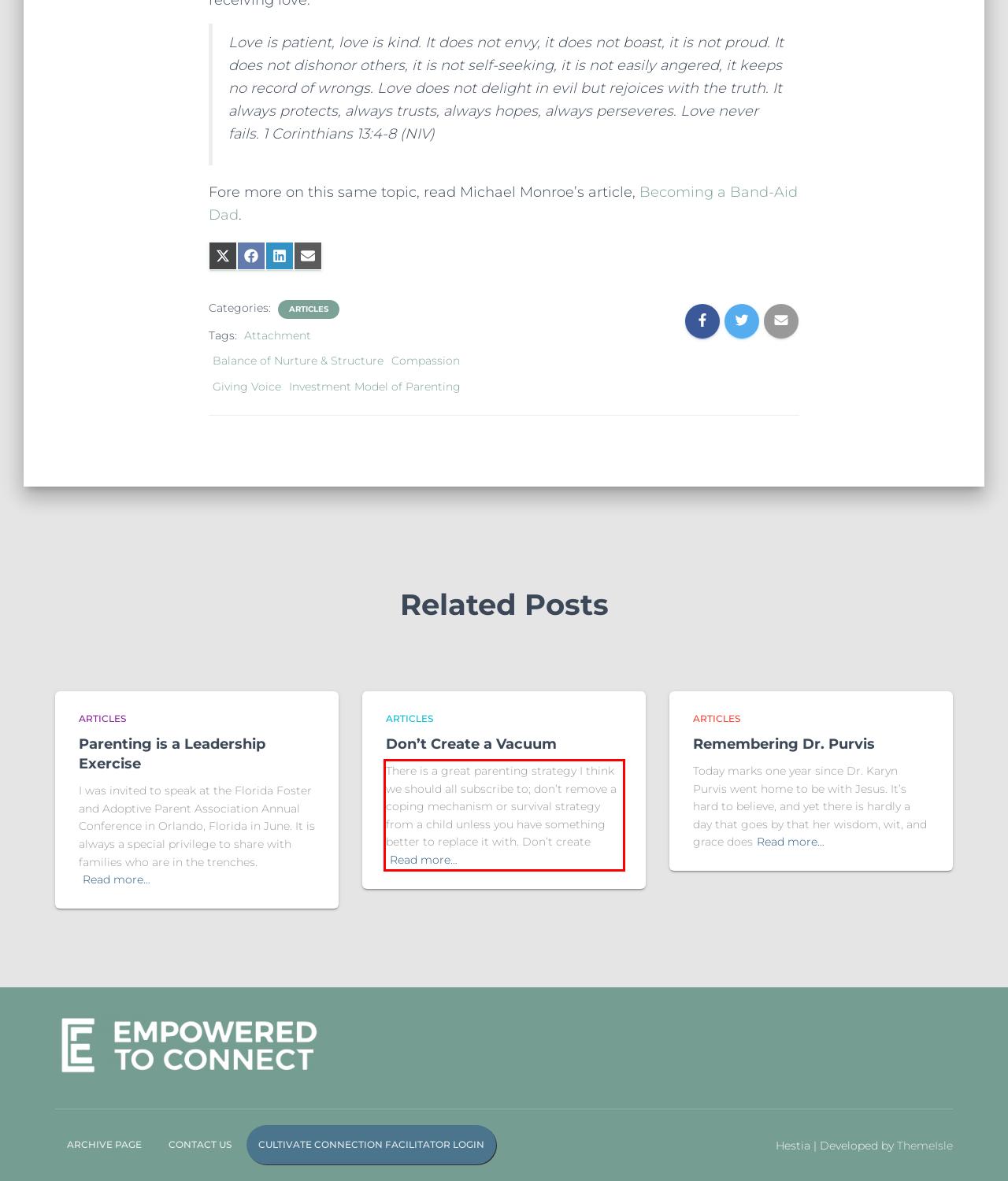Identify the red bounding box in the webpage screenshot and perform OCR to generate the text content enclosed.

There is a great parenting strategy I think we should all subscribe to; don’t remove a coping mechanism or survival strategy from a child unless you have something better to replace it with. Don’t createRead more…